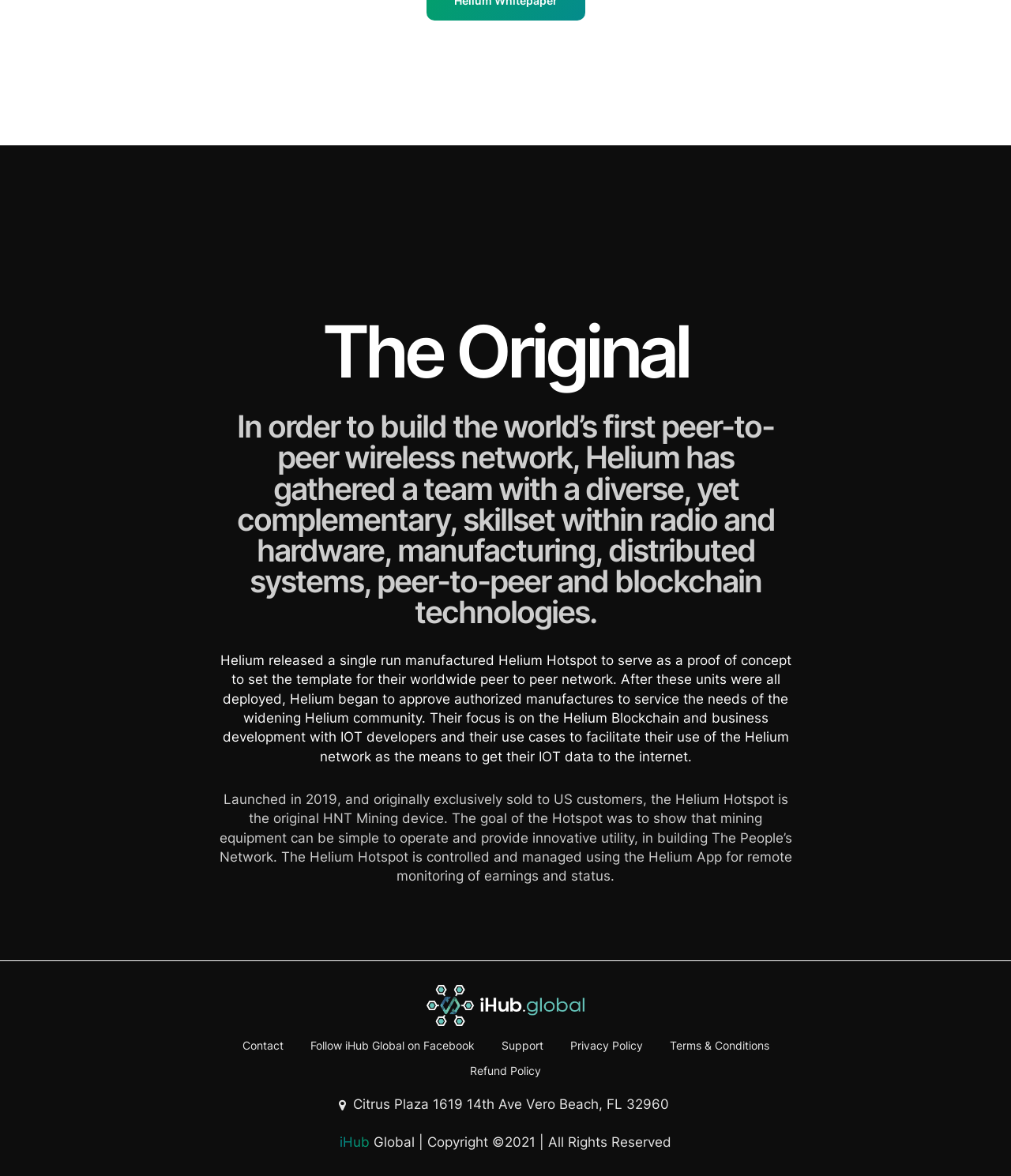Reply to the question with a brief word or phrase: What is the name of the network being built by Helium?

The People's Network